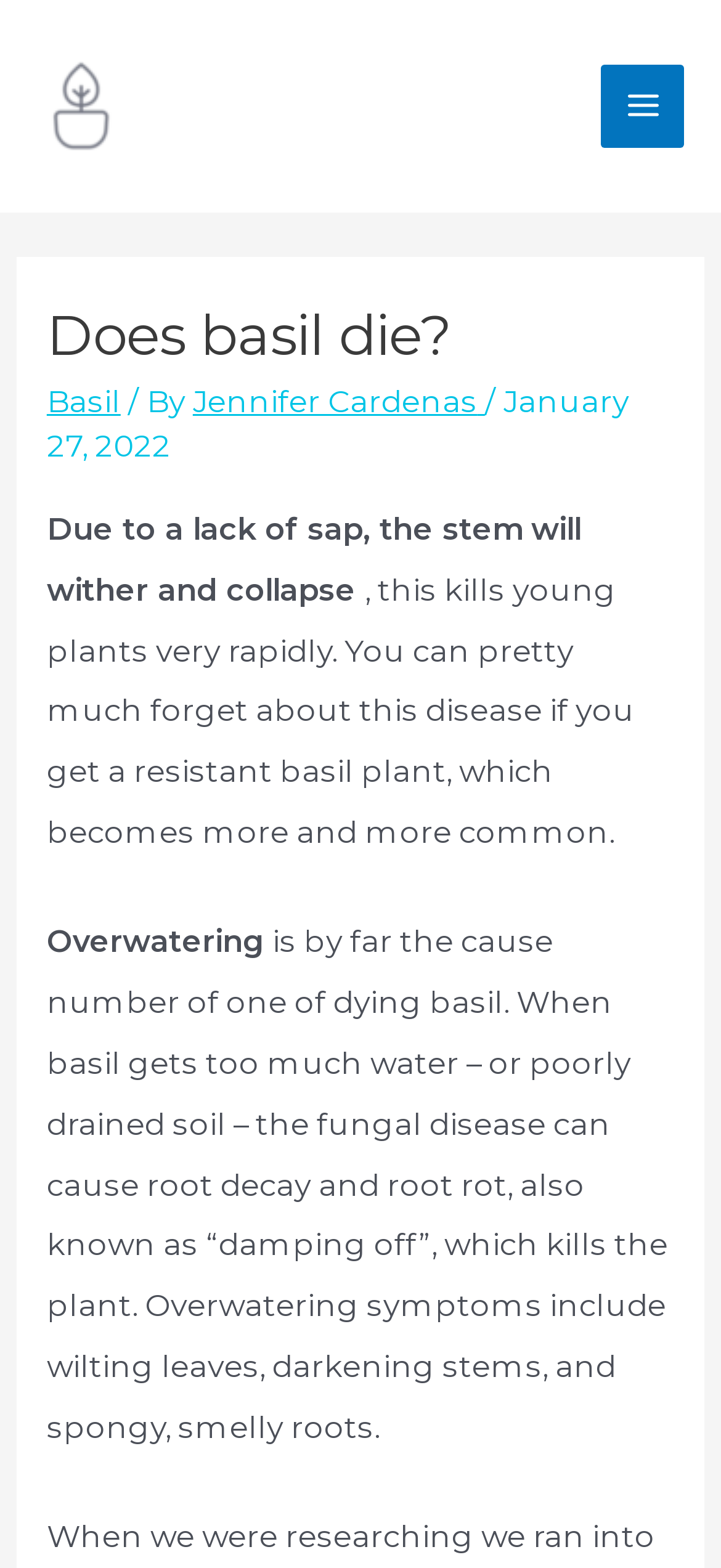What can prevent the disease that kills young plants?
Using the image as a reference, give an elaborate response to the question.

The webpage mentions that getting a resistant basil plant can prevent the disease that kills young plants, which is caused by a lack of sap leading to the stem withering and collapsing.